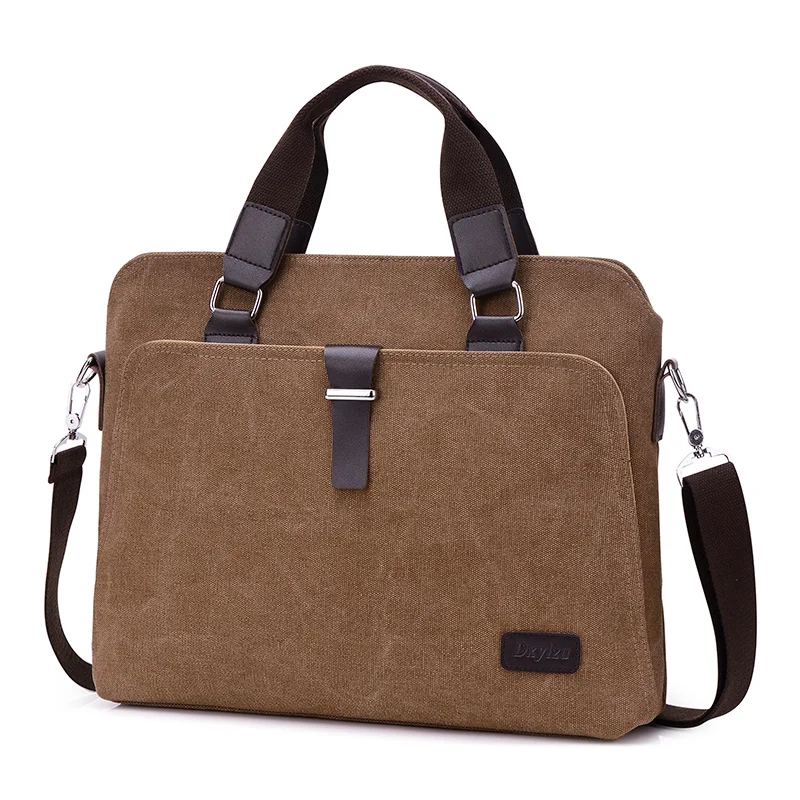How many handles does the bag have?
Use the image to answer the question with a single word or phrase.

Two